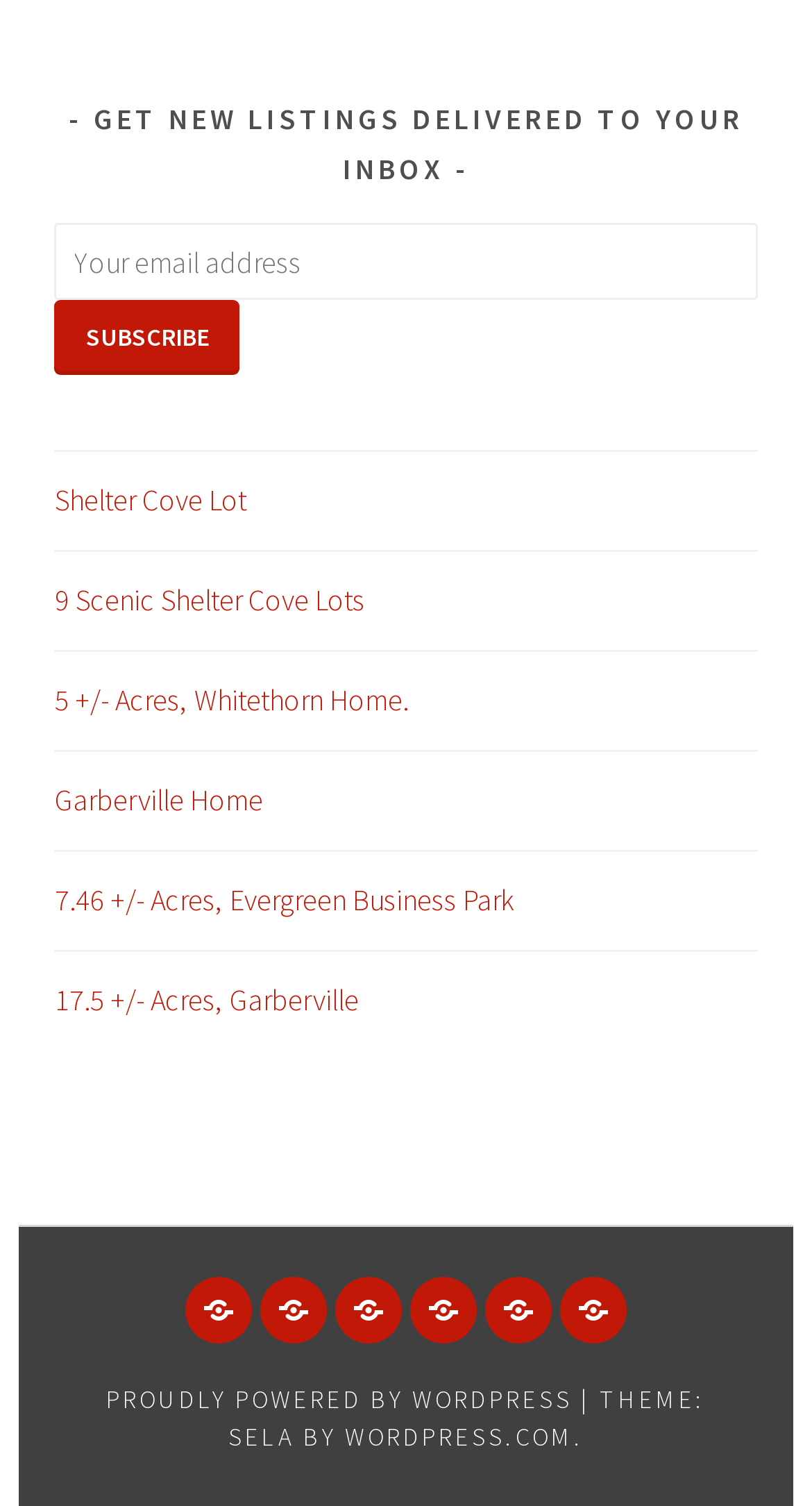Using the given description, provide the bounding box coordinates formatted as (top-left x, top-left y, bottom-right x, bottom-right y), with all values being floating point numbers between 0 and 1. Description: Shelter Cove Lot

[0.228, 0.847, 0.31, 0.892]